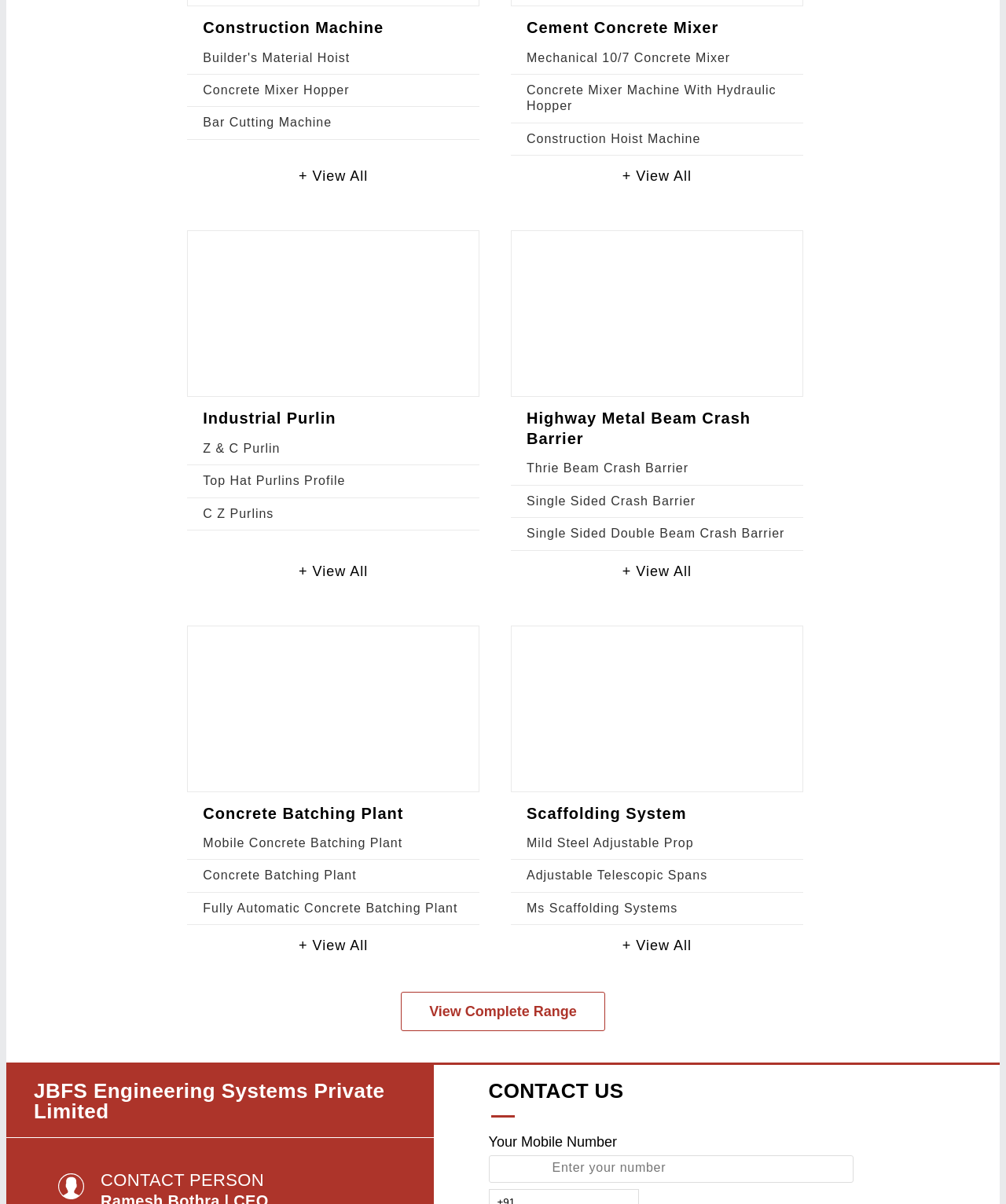Locate the bounding box coordinates of the element's region that should be clicked to carry out the following instruction: "View Builder's Material Hoist". The coordinates need to be four float numbers between 0 and 1, i.e., [left, top, right, bottom].

[0.202, 0.042, 0.348, 0.053]